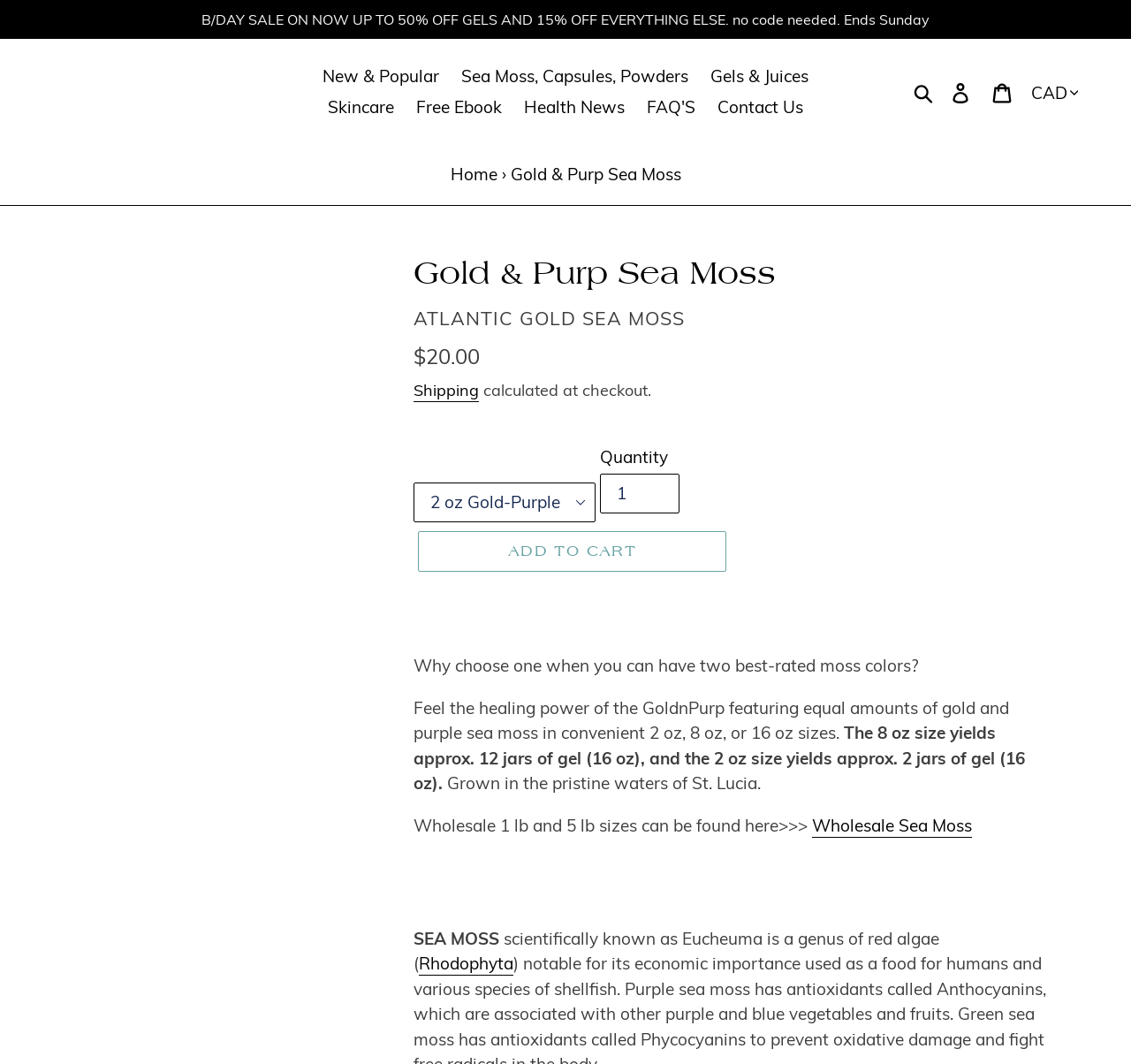Using the information in the image, give a comprehensive answer to the question: 
What is the name of the product?

I found the name of the product by looking at the breadcrumbs navigation section, where it says 'Gold & Purp Sea Moss'. This is also confirmed by the heading element that says 'Gold & Purp Sea Moss'.